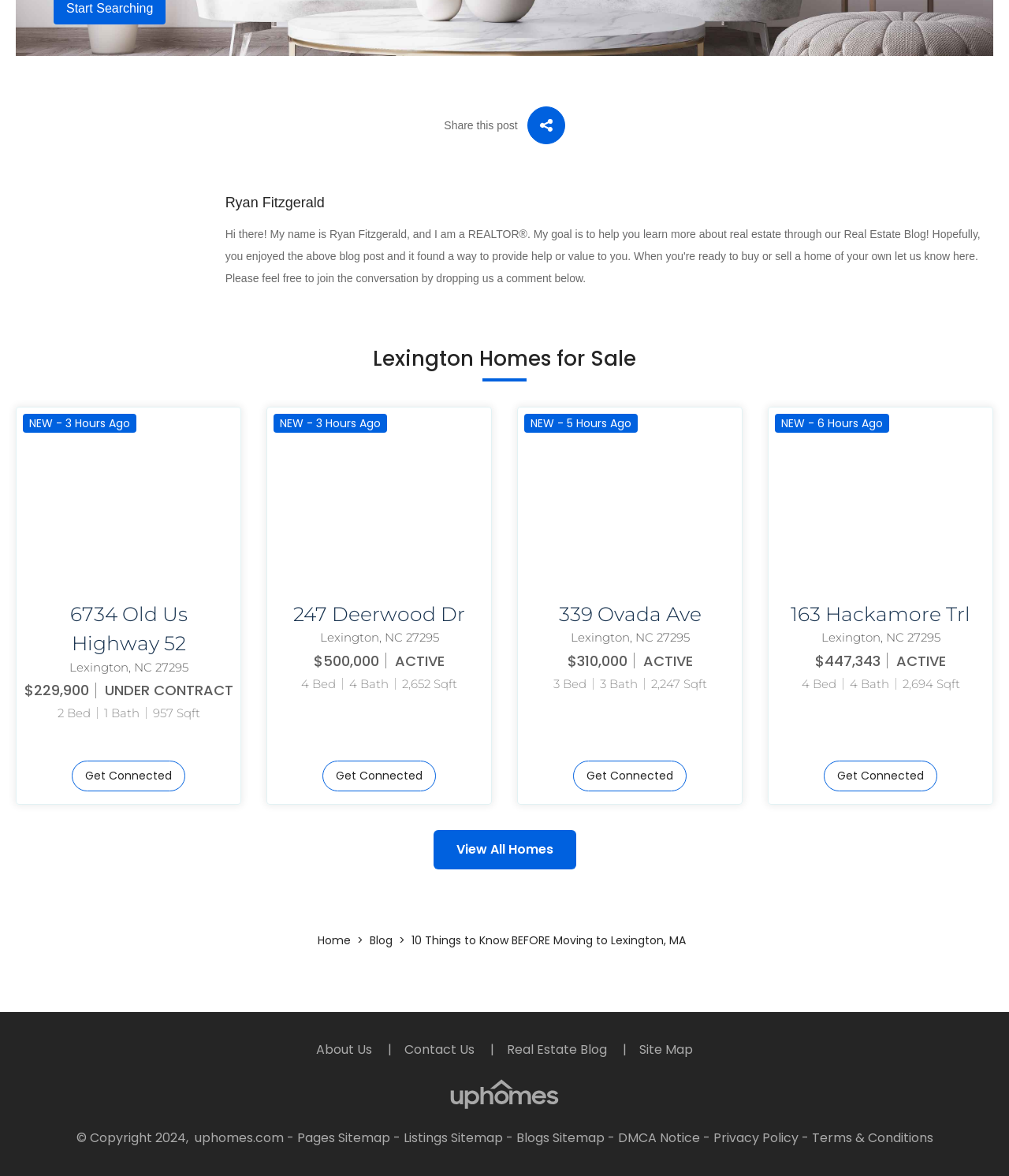Locate the bounding box coordinates of the clickable region necessary to complete the following instruction: "Get connected". Provide the coordinates in the format of four float numbers between 0 and 1, i.e., [left, top, right, bottom].

[0.071, 0.647, 0.184, 0.673]